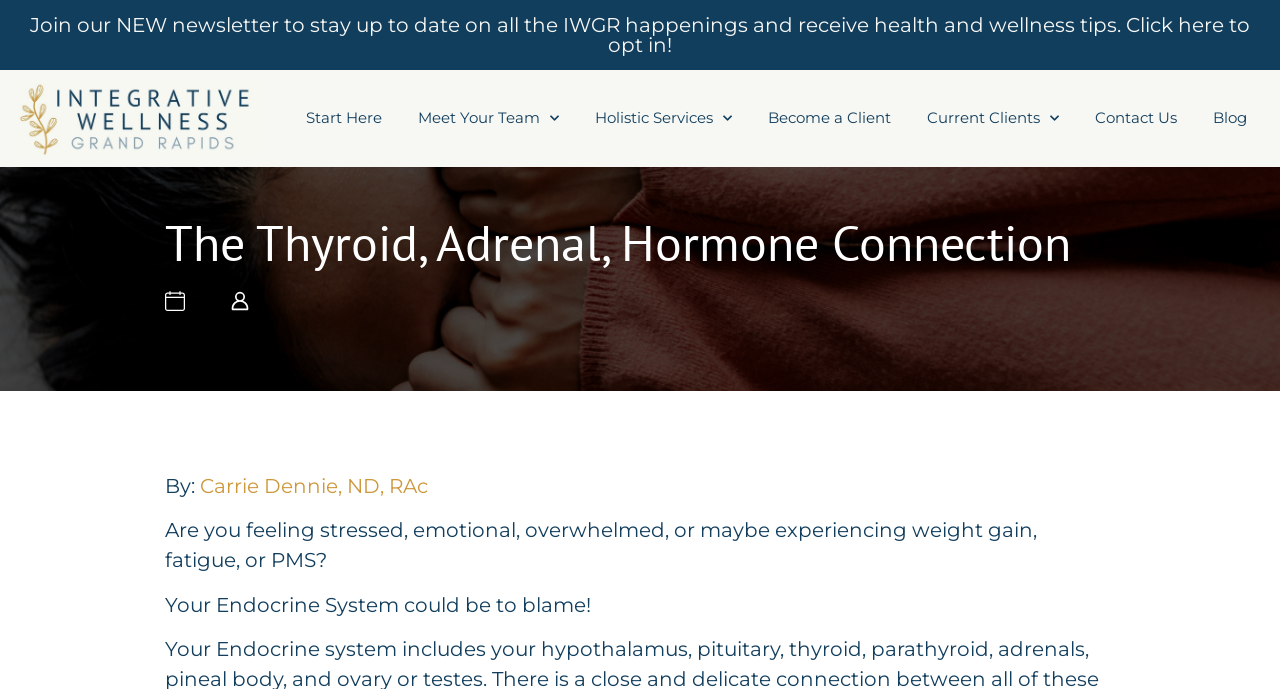Based on the element description "Become a Client", predict the bounding box coordinates of the UI element.

[0.586, 0.139, 0.71, 0.205]